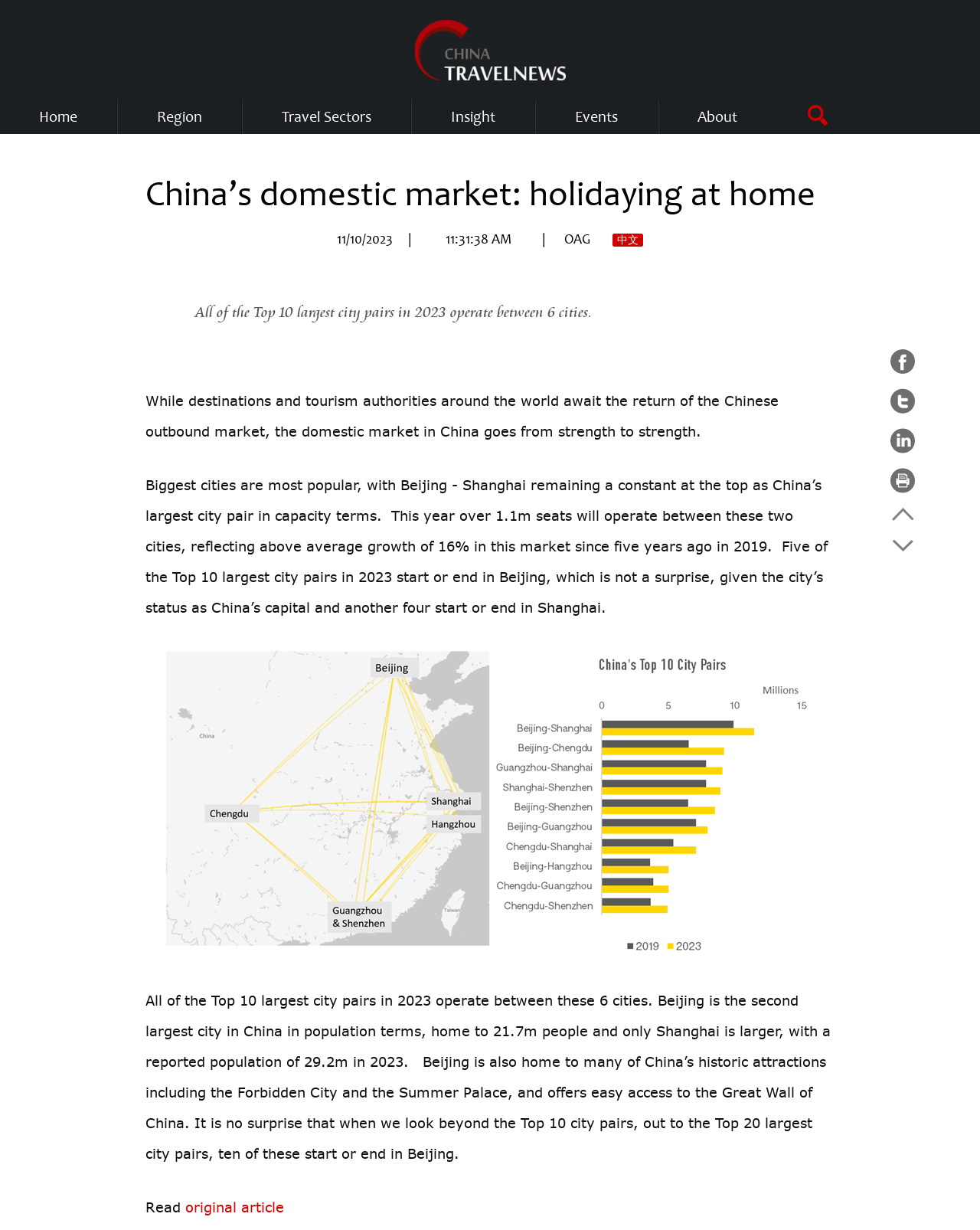Detail the webpage's structure and highlights in your description.

The webpage is about China's domestic travel market, specifically highlighting the top 10 largest city pairs in 2023. At the top, there is a header section with the title "China Travel News" and a logo image. Below this, there are six navigation links: "Home", "Region", "Travel Sectors", "Insight", "Events", and "About".

The main content of the webpage is divided into two sections. The first section has a heading "China’s domestic market: holidaying at home" and displays the date and time of publication, "11/10/2023 11:31:38 AM", along with the source "OAG". There is also a link to a Chinese version of the article.

The second section is the main article, which discusses the growth of China's domestic travel market. The article starts with a summary statement, "All of the Top 10 largest city pairs in 2023 operate between 6 cities." It then goes on to explain that the biggest cities are the most popular, with Beijing and Shanghai being the top two cities. The article provides more details about the growth of the market, including the fact that five of the top 10 largest city pairs start or end in Beijing.

Below the article, there is a figure, which is likely an image or graph, that illustrates the data mentioned in the article. The article continues below the figure, providing more information about Beijing and its attractions.

At the very bottom of the webpage, there is a "Read" button and a link to the original article.